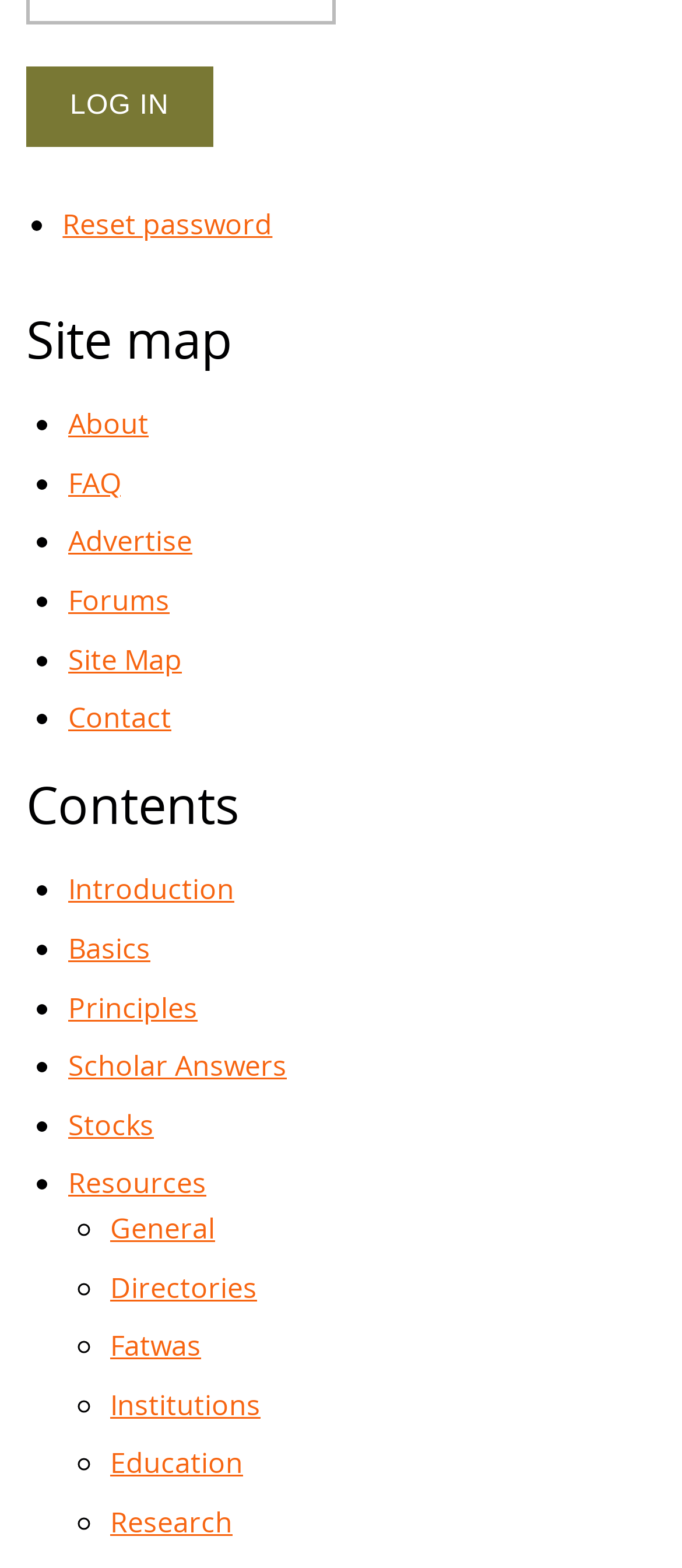How many list markers are there in the webpage?
Using the image, provide a concise answer in one word or a short phrase.

23